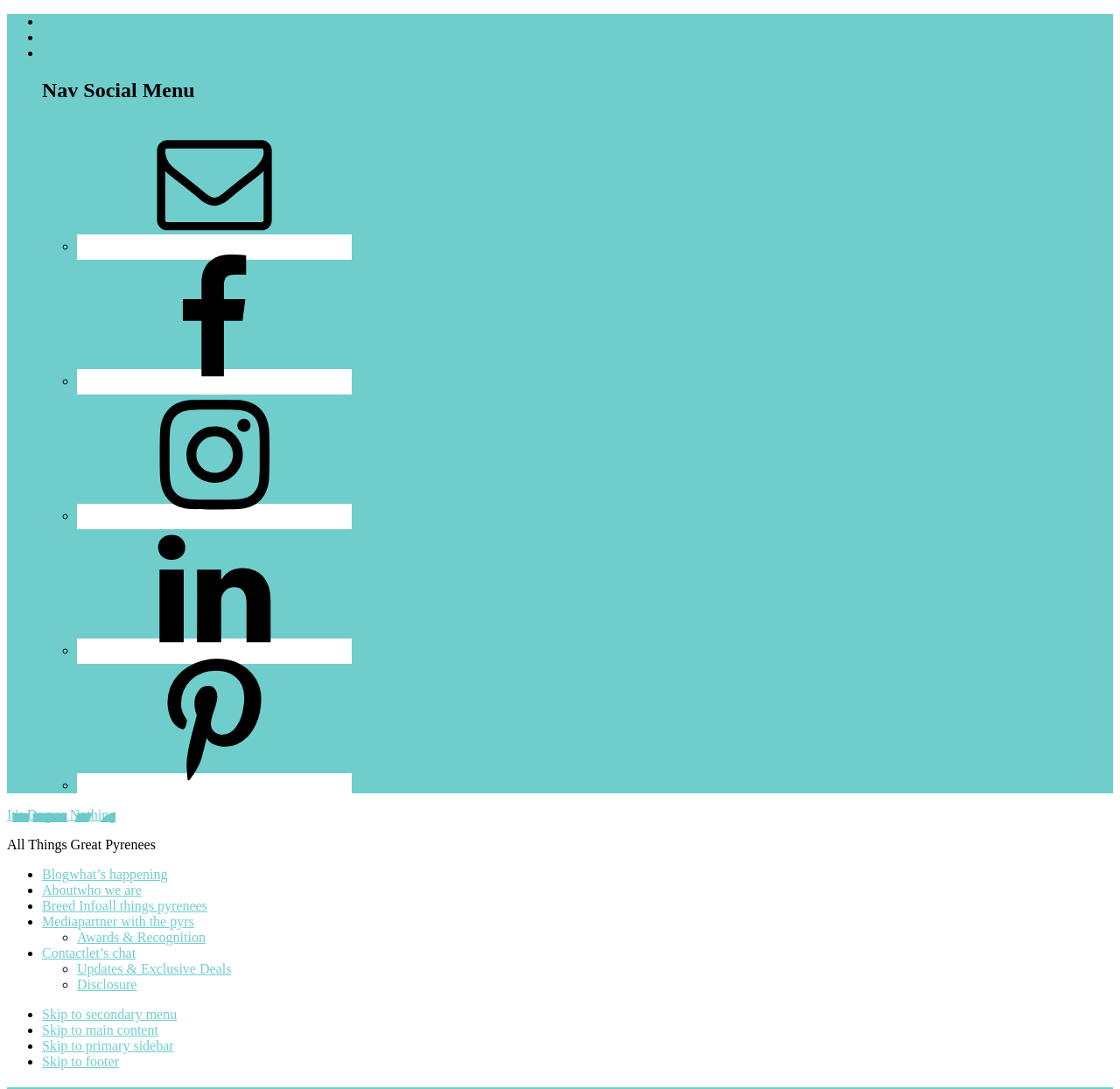Could you provide the bounding box coordinates for the portion of the screen to click to complete this instruction: "Visit Amazon Shop"?

[0.038, 0.027, 0.109, 0.041]